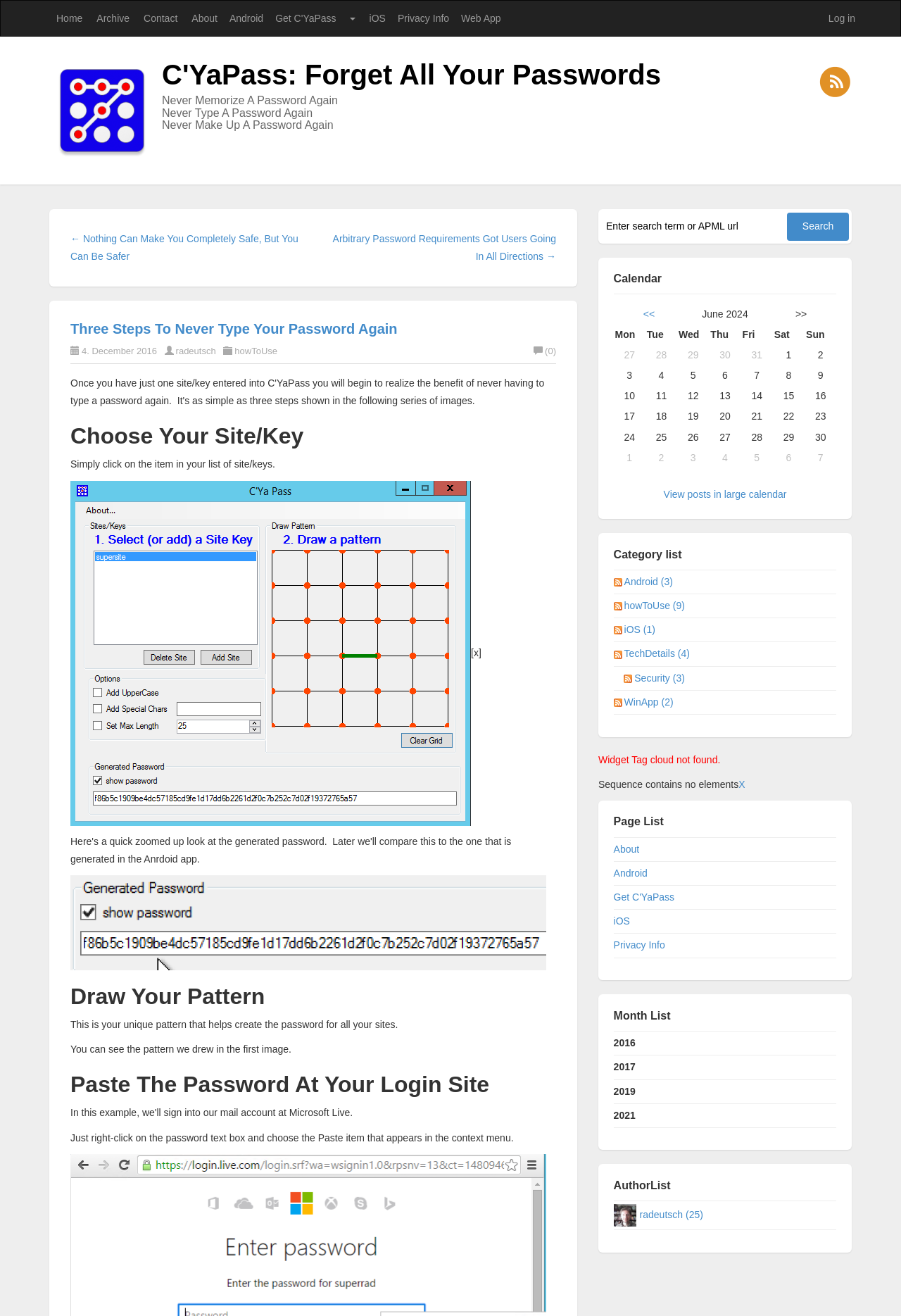Please locate the UI element described by "parent_node: radeutsch (25)" and provide its bounding box coordinates.

[0.681, 0.919, 0.706, 0.927]